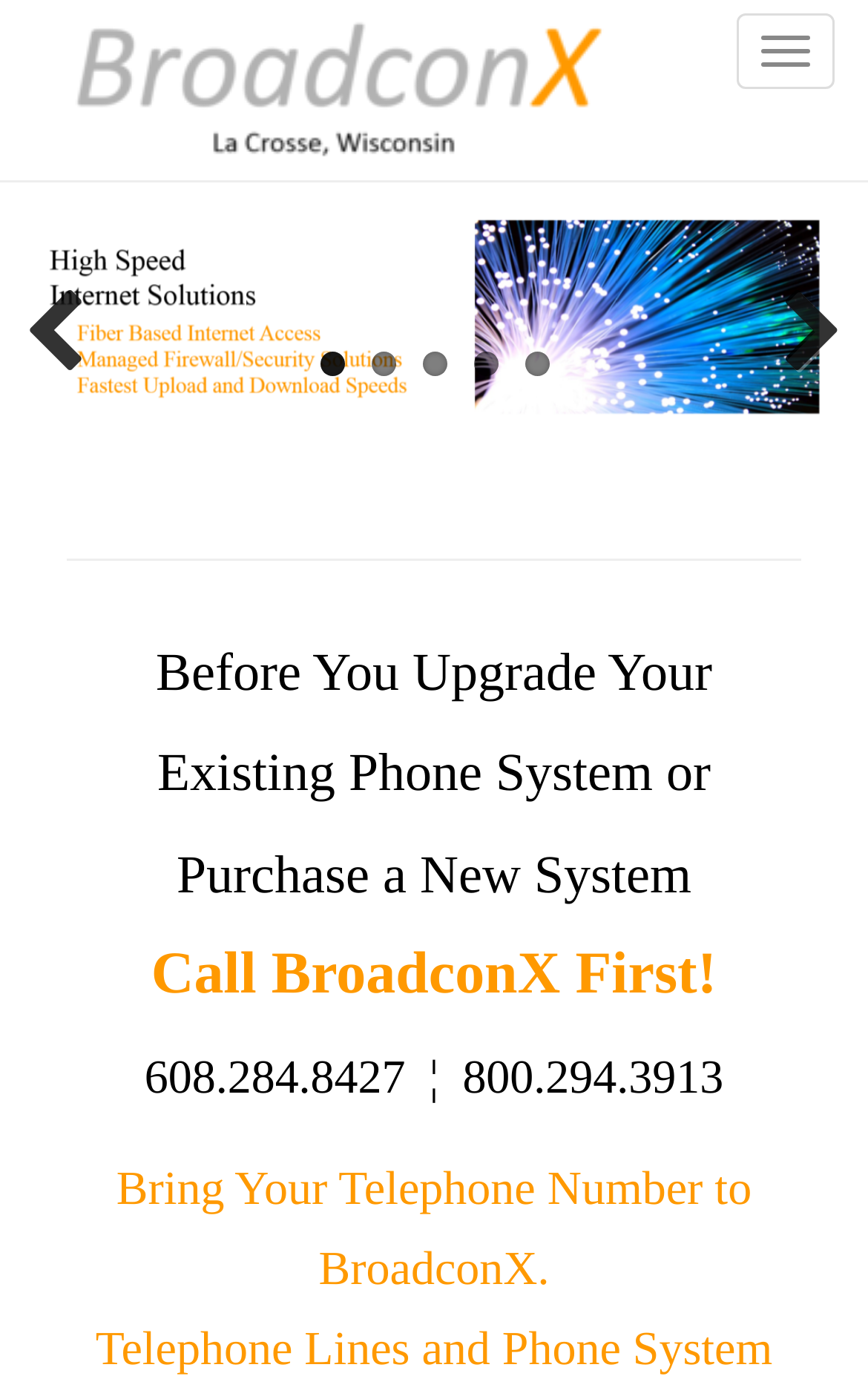Refer to the image and provide a thorough answer to this question:
What is the action to take before upgrading the phone system?

The action to take before upgrading the phone system can be found in the middle of the webpage, where it is written as 'Call BroadconX First!'.